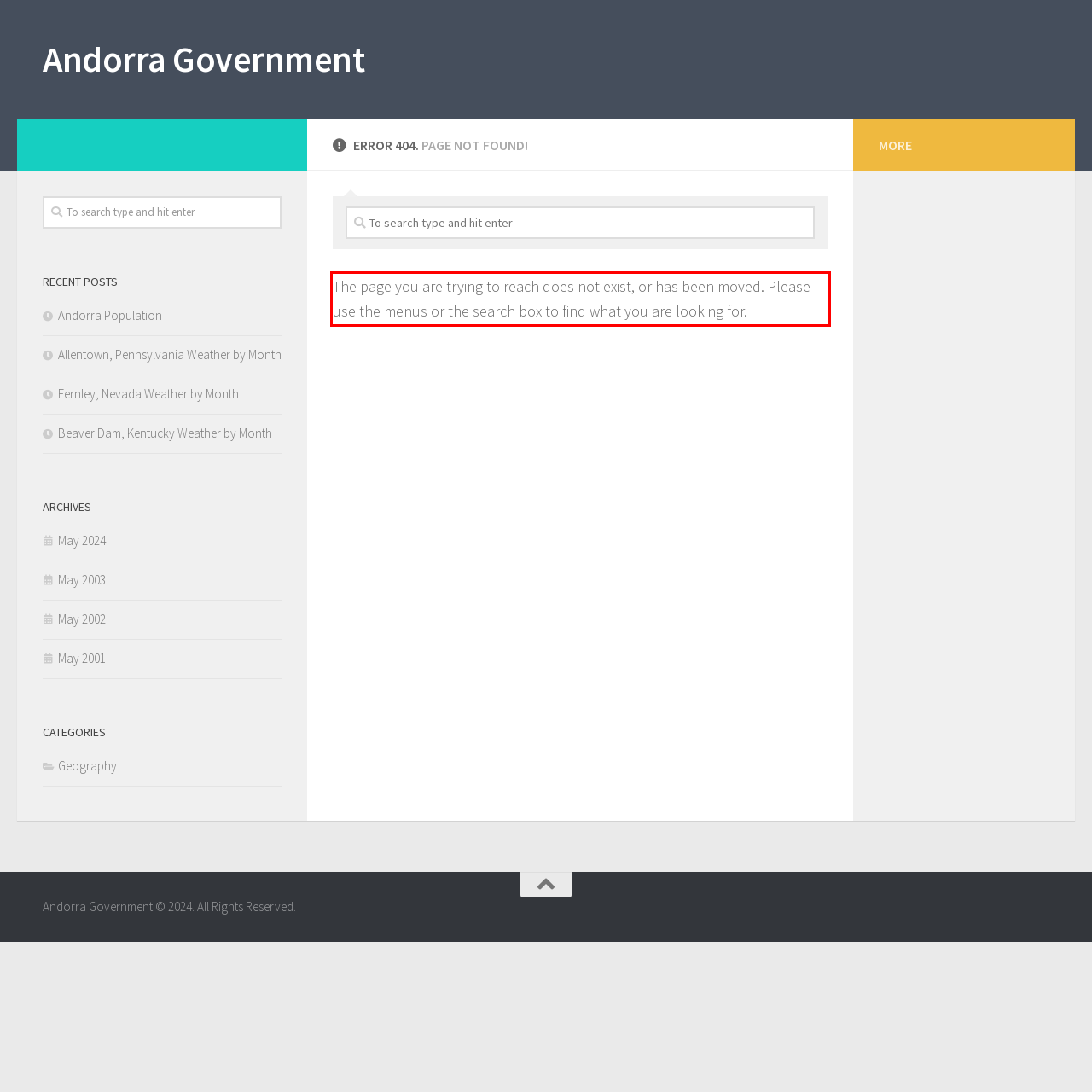Review the screenshot of the webpage and recognize the text inside the red rectangle bounding box. Provide the extracted text content.

The page you are trying to reach does not exist, or has been moved. Please use the menus or the search box to find what you are looking for.